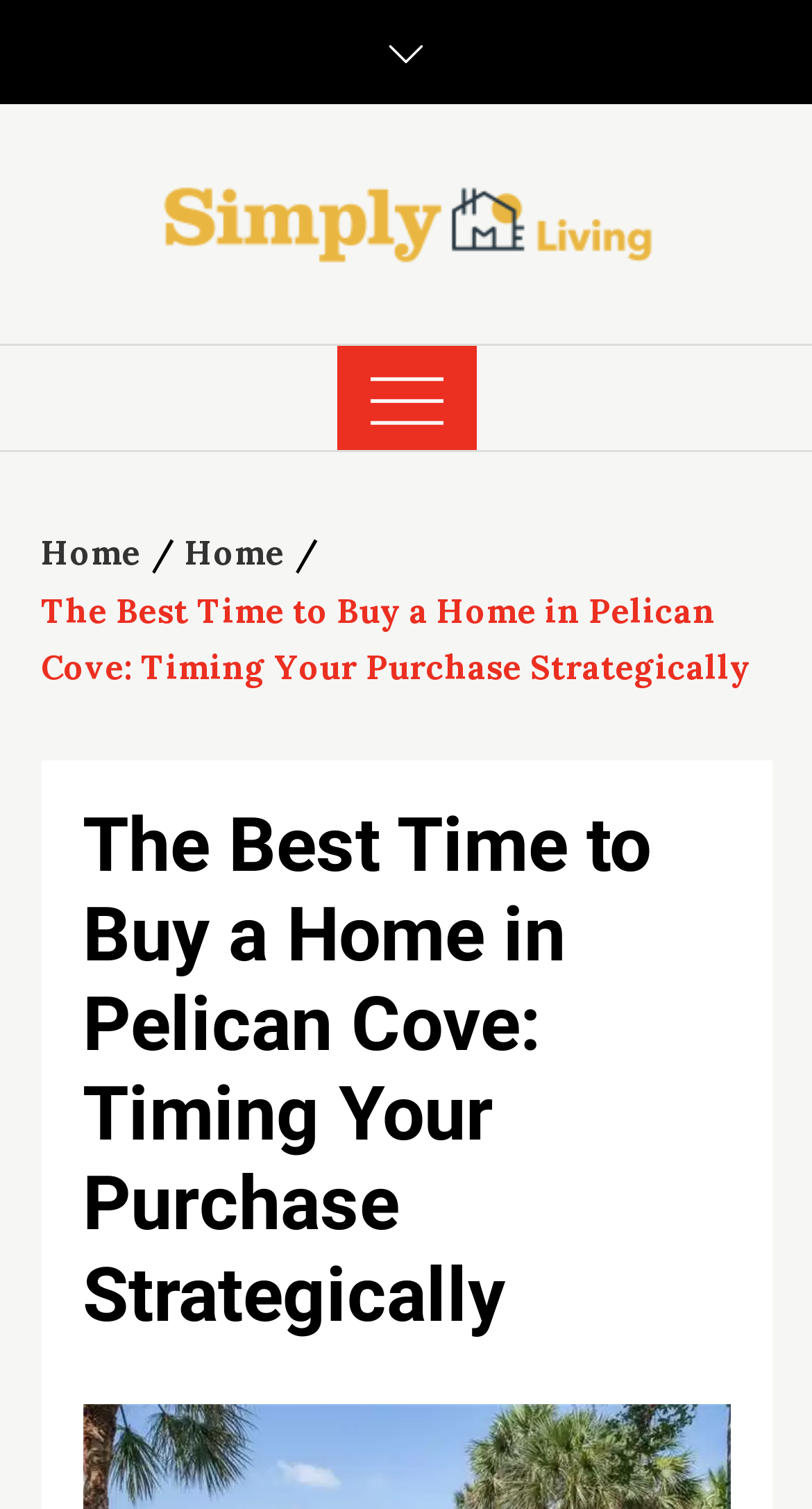Is the primary menu expanded?
Observe the image and answer the question with a one-word or short phrase response.

No